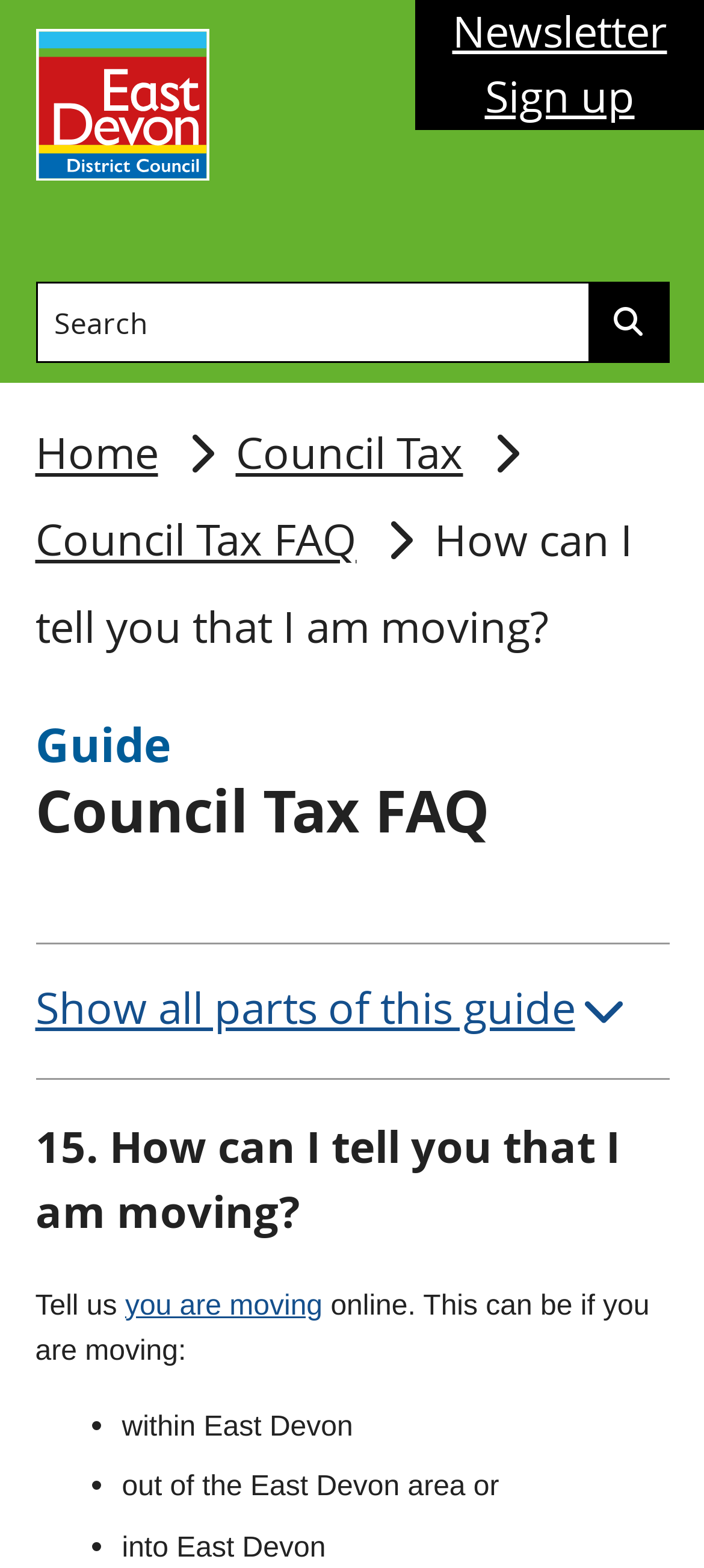Specify the bounding box coordinates of the area to click in order to execute this command: 'show all parts of this guide'. The coordinates should consist of four float numbers ranging from 0 to 1, and should be formatted as [left, top, right, bottom].

[0.05, 0.601, 0.95, 0.688]